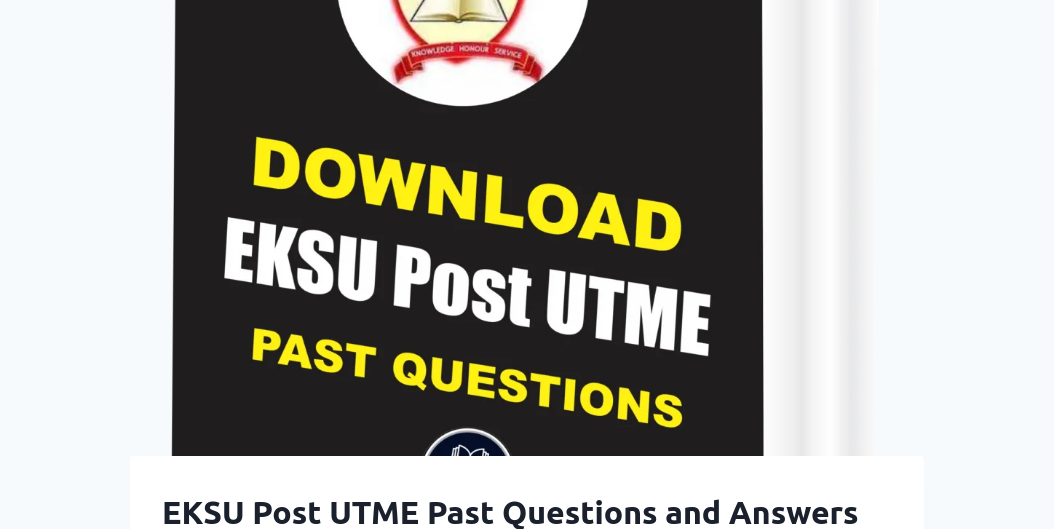Using details from the image, please answer the following question comprehensively:
What is the purpose of the EKSU emblem?

The Ekiti State University emblem is included in the graphic, and it symbolizes academic integrity and excellence, implying that the university values these principles.